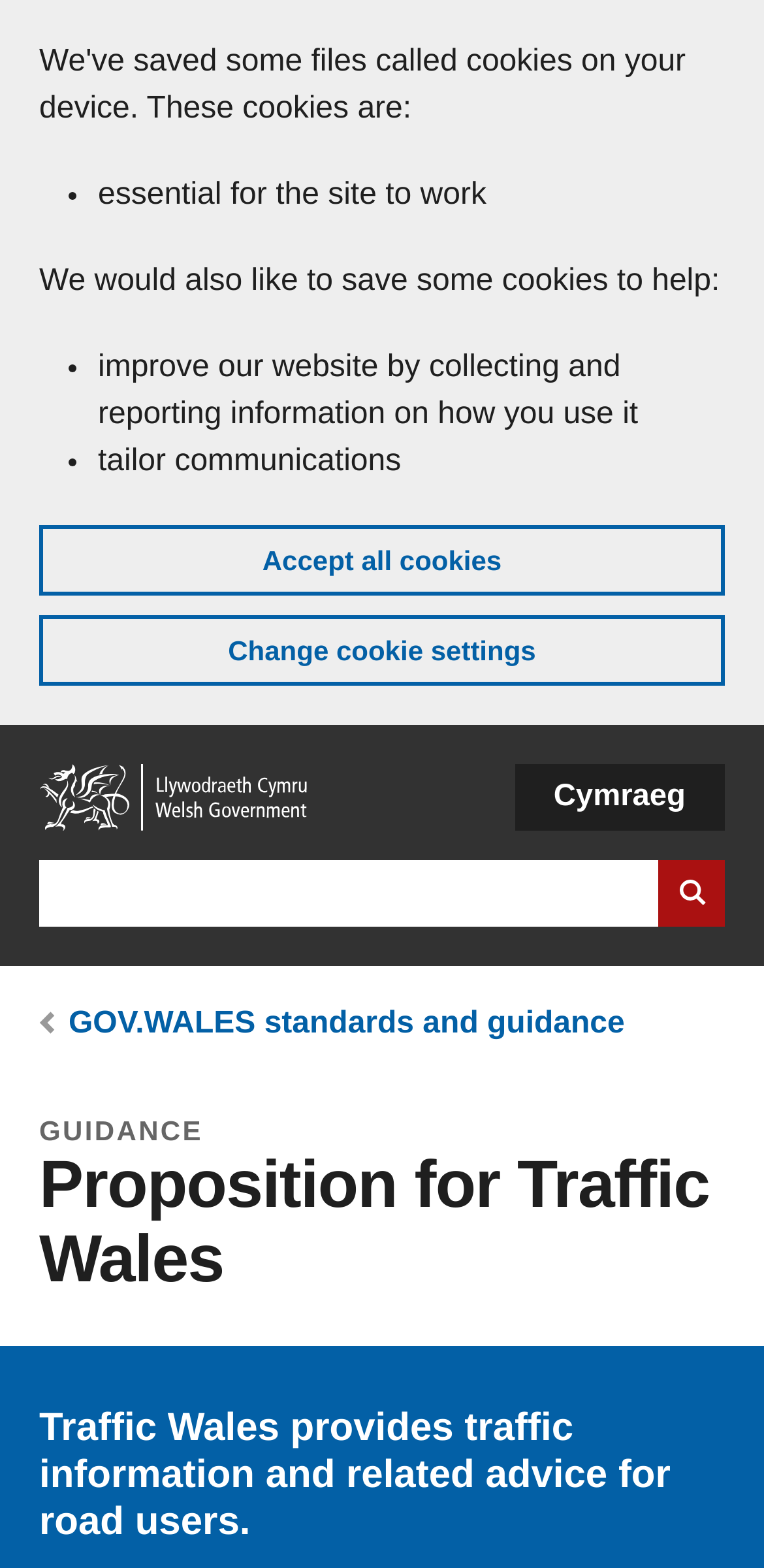Please determine the bounding box coordinates of the element to click in order to execute the following instruction: "Go to the home page". The coordinates should be four float numbers between 0 and 1, specified as [left, top, right, bottom].

[0.051, 0.487, 0.41, 0.53]